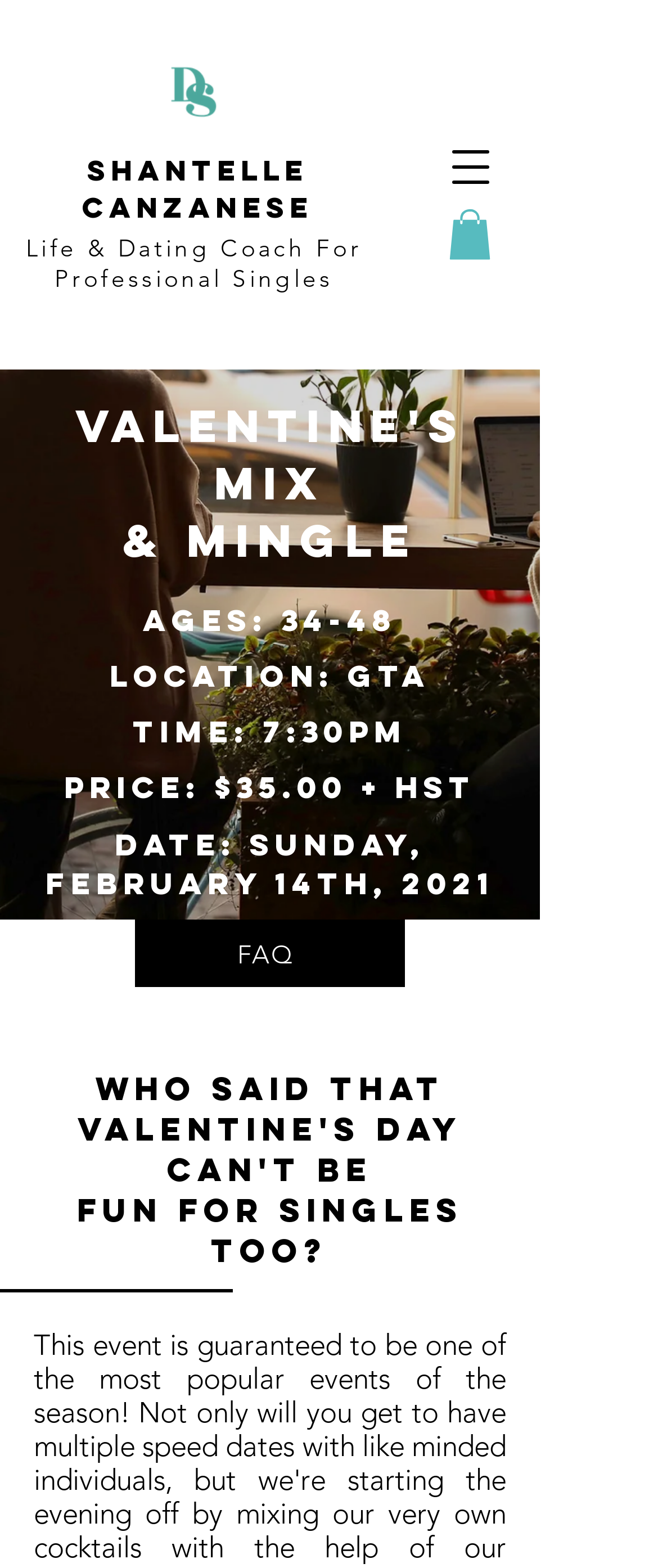What is the time of the Valentine's Mix and Mingle event? Look at the image and give a one-word or short phrase answer.

7:30pm